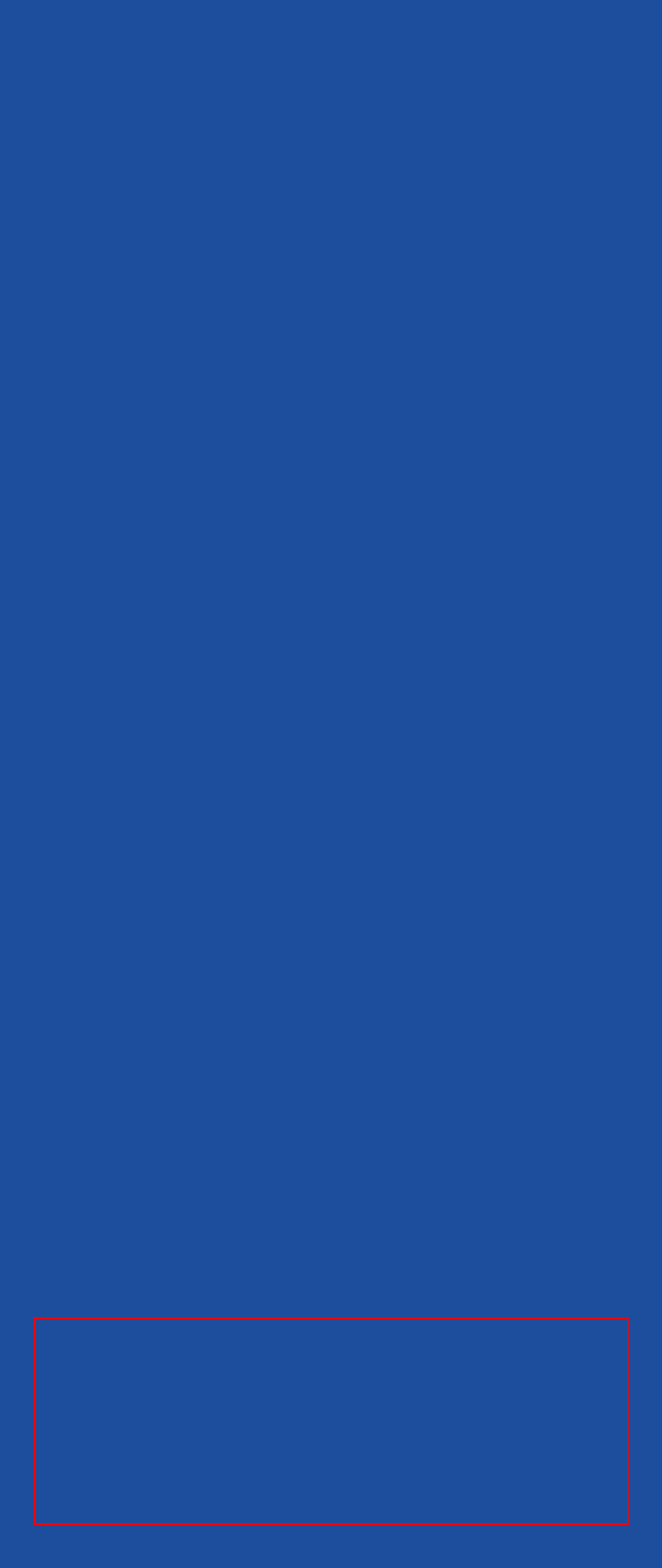You have a screenshot of a webpage with a red bounding box. Identify and extract the text content located inside the red bounding box.

For a medical emergency, please call 911. To request an appointment or to connect with our team, please complete the form. Our team will contact you during our regular business hours.